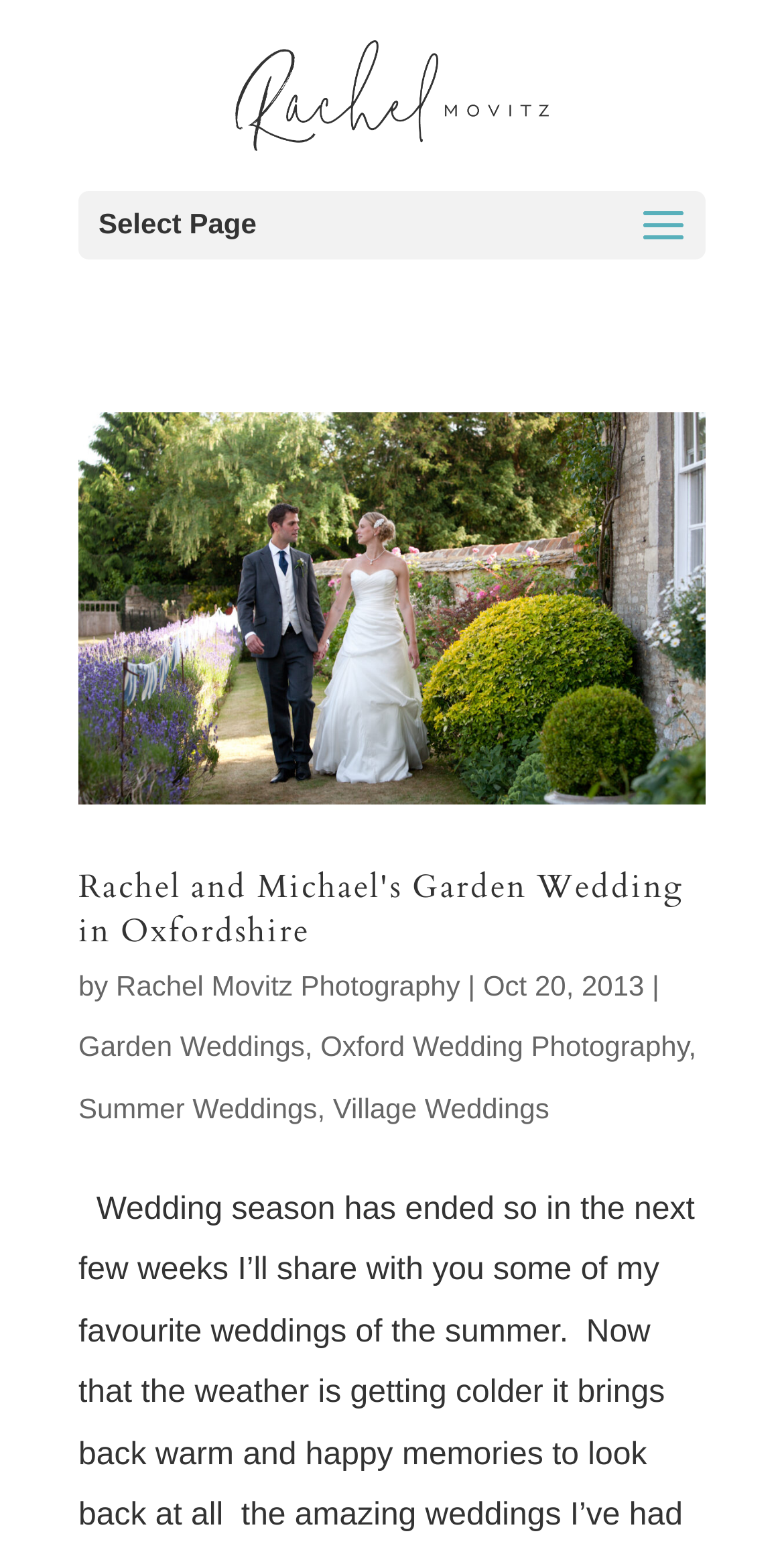What type of wedding is featured?
Answer with a single word or phrase by referring to the visual content.

Village Weddings